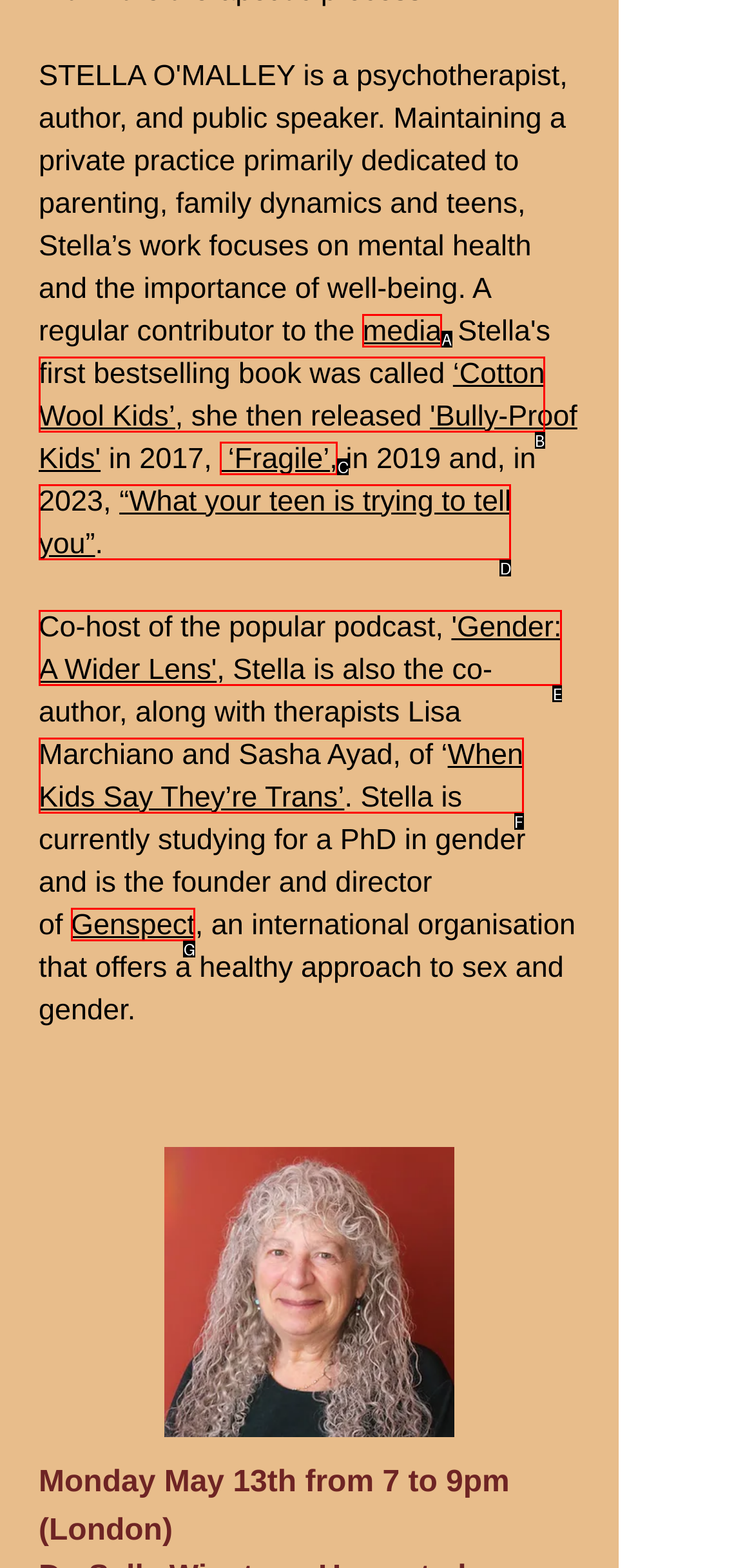Find the option that matches this description: ‘Cotton Wool Kids’
Provide the corresponding letter directly.

B